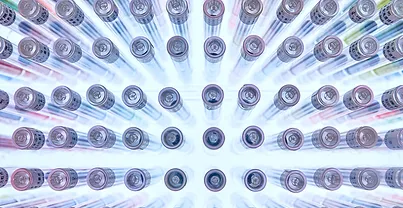Answer the following inquiry with a single word or phrase:
What field of research is associated with the laboratory setup?

Biopharmaceutical development